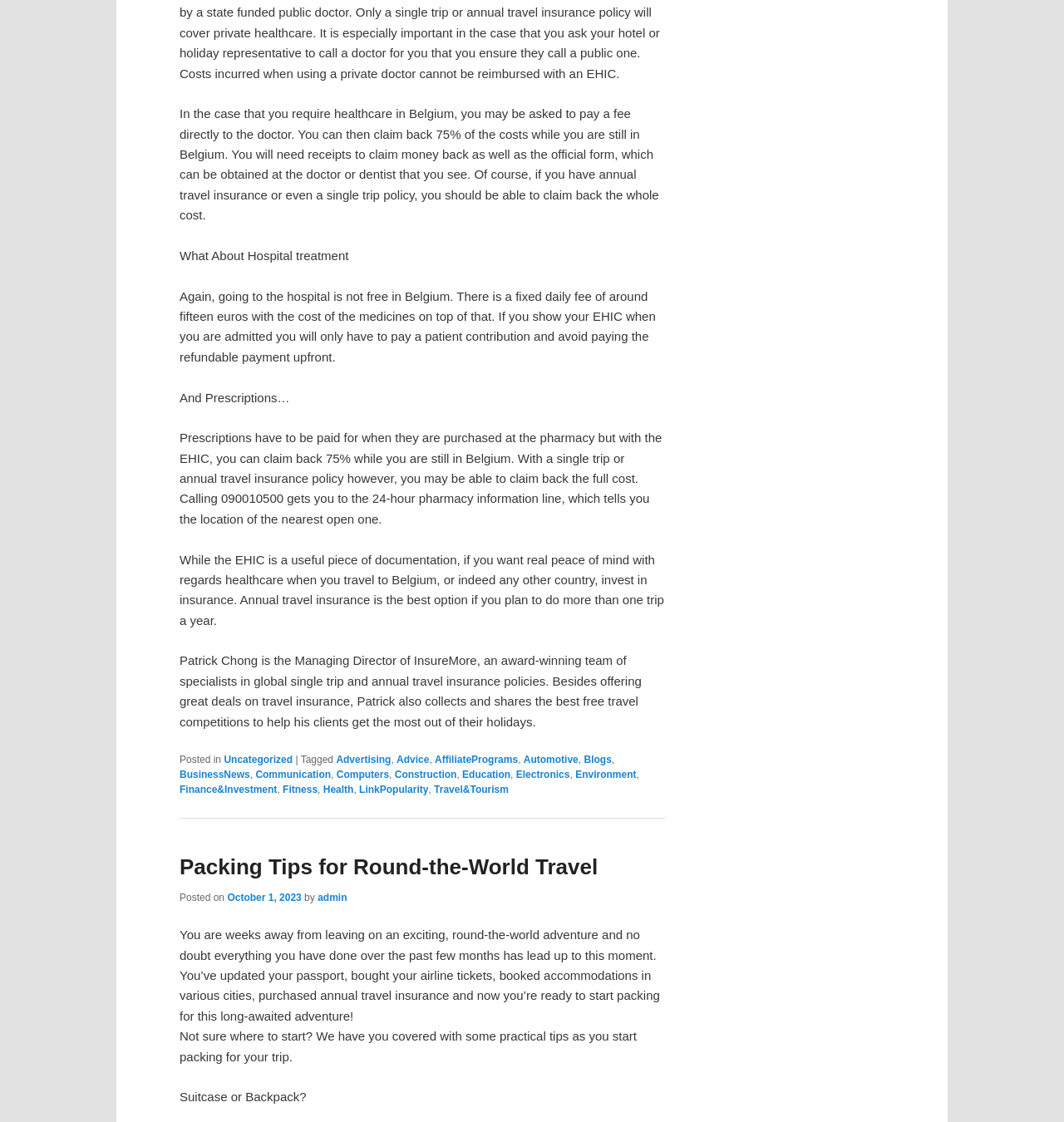Bounding box coordinates are specified in the format (top-left x, top-left y, bottom-right x, bottom-right y). All values are floating point numbers bounded between 0 and 1. Please provide the bounding box coordinate of the region this sentence describes: Packing Tips for Round-the-World Travel

[0.169, 0.762, 0.562, 0.784]